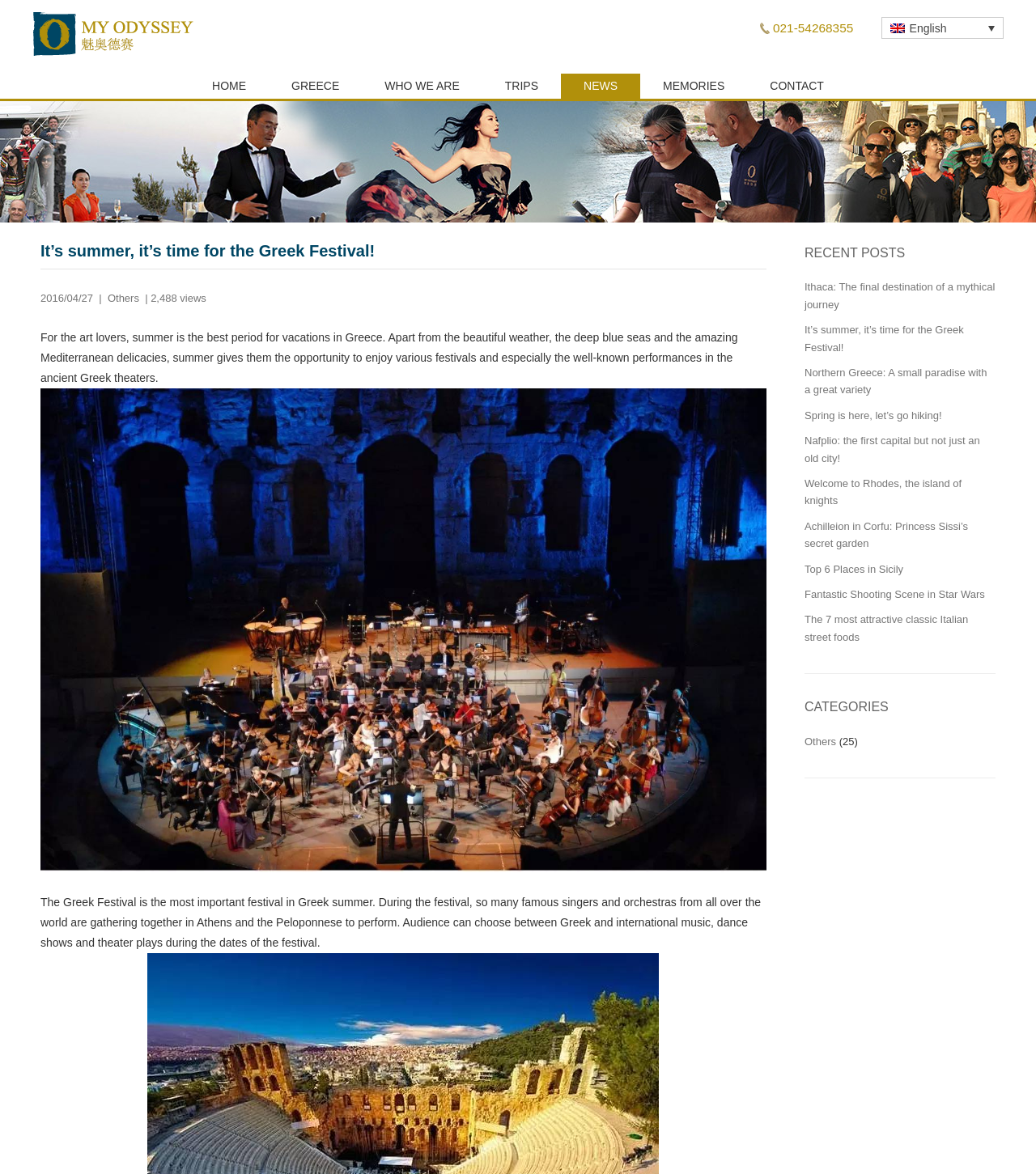What is the name of the festival mentioned in the article? Refer to the image and provide a one-word or short phrase answer.

Greek Festival